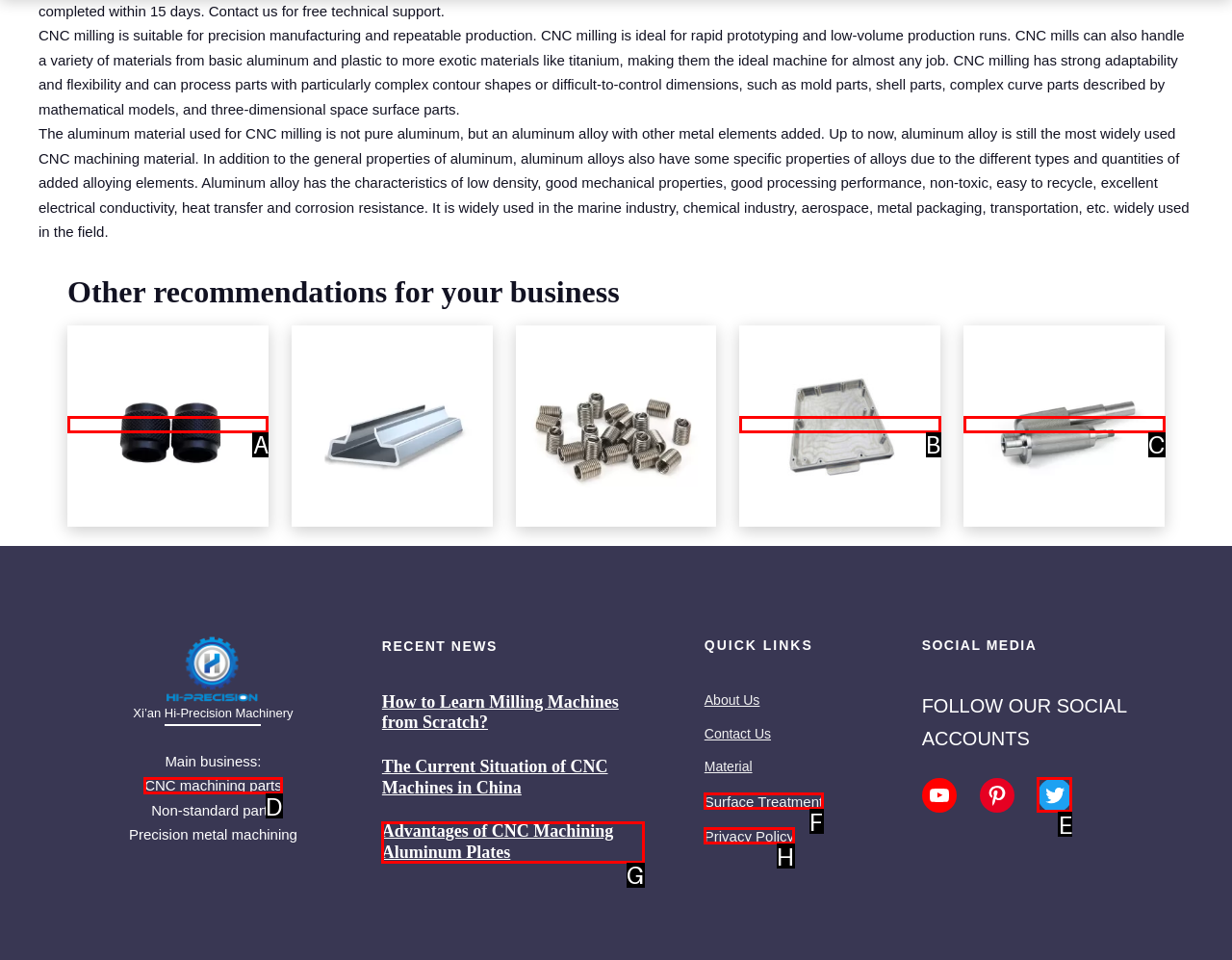Point out the specific HTML element to click to complete this task: View the page about CNC machining parts Reply with the letter of the chosen option.

D